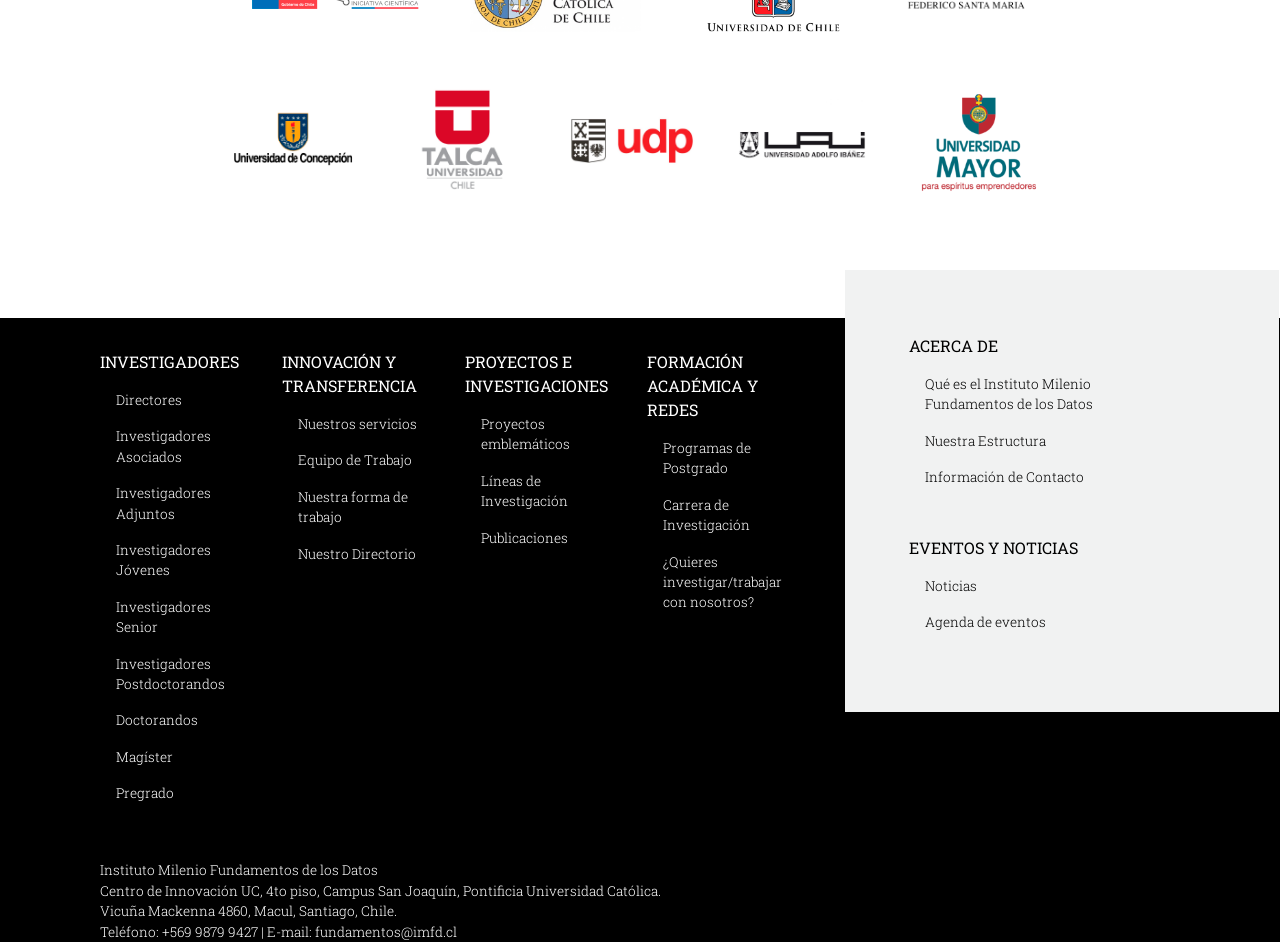Locate the bounding box coordinates of the element that should be clicked to execute the following instruction: "Learn about Qué es el Instituto Milenio Fundamentos de los Datos".

[0.723, 0.227, 0.884, 0.27]